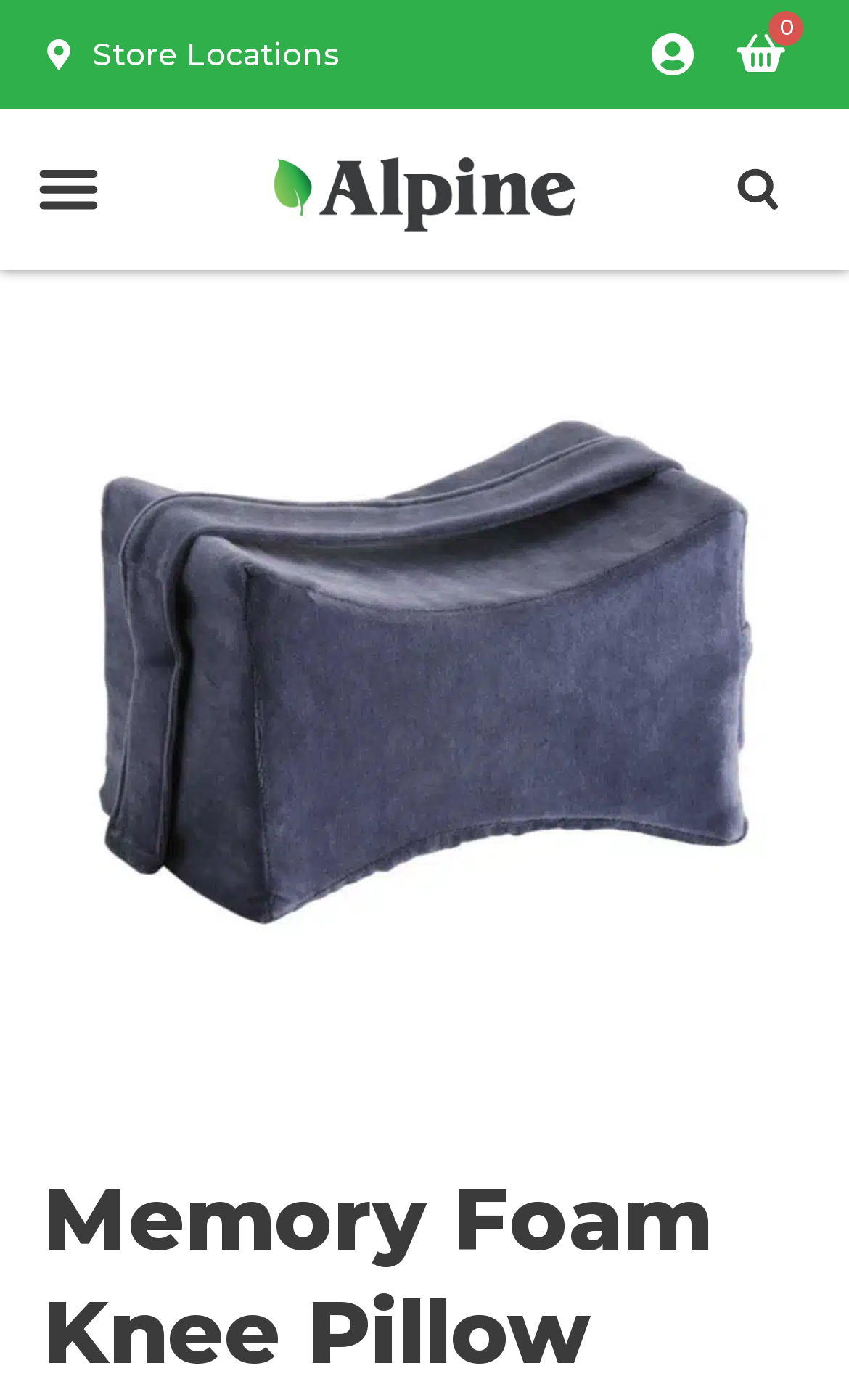How many items are in the cart?
Please provide a full and detailed response to the question.

I found the answer by looking at the link element with the text '0 Cart' which is located at the top right corner of the webpage. This link is likely to be the cart indicator, and it shows that there are 0 items in the cart.